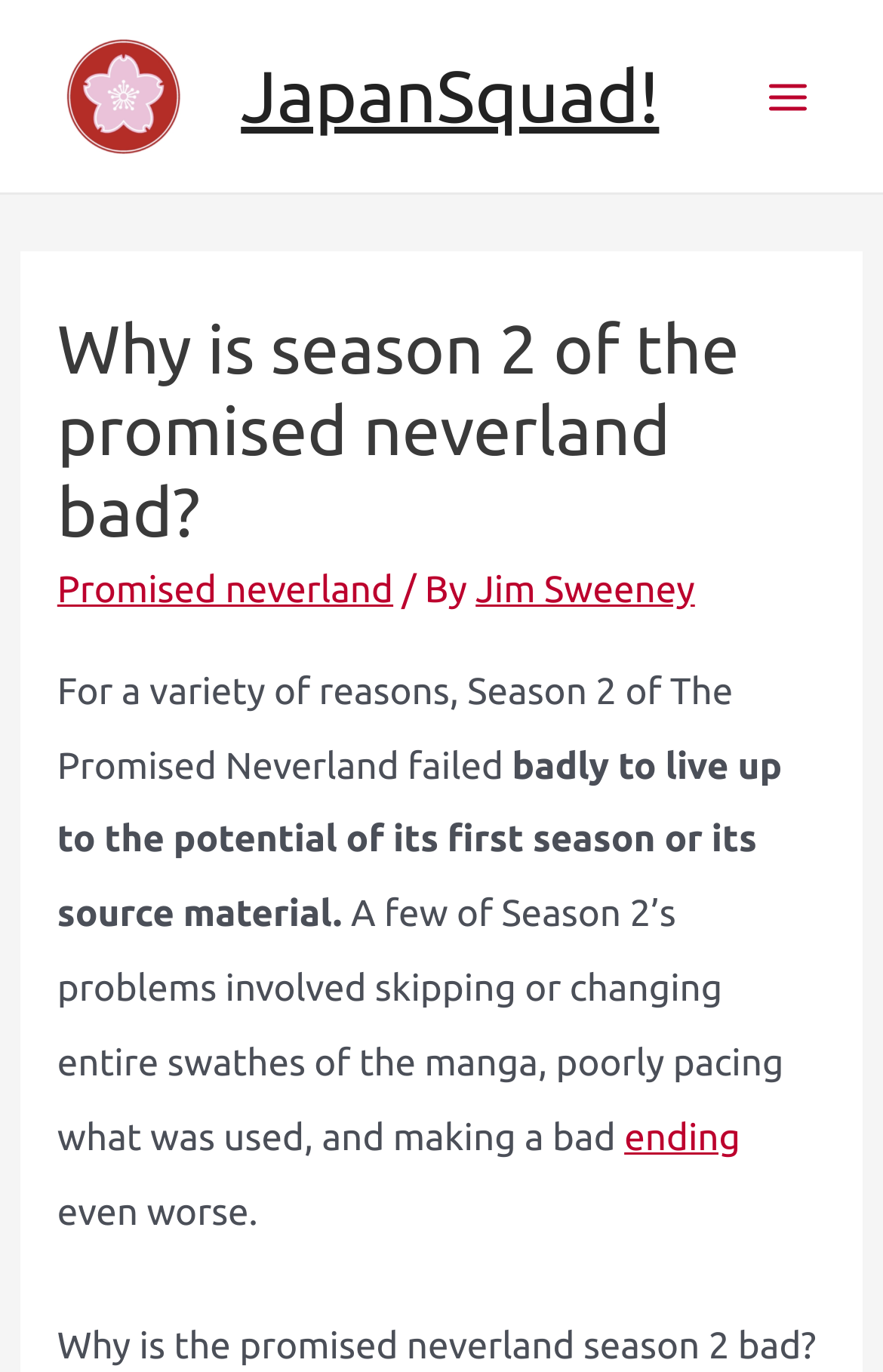Describe every aspect of the webpage comprehensively.

The webpage is an article discussing the reasons why Season 2 of The Promised Neverland failed to live up to its potential. At the top left corner, there is a link to "JapanSquad!" accompanied by an image with the same name. On the top right corner, there is another link to "JapanSquad!" and a button labeled "Main Menu" with an image beside it.

The main content of the article is divided into several sections. The title of the article, "Why is season 2 of the promised neverland bad?", is prominently displayed at the top. Below the title, there are three links: "Promised neverland", a separator, and "Jim Sweeney". 

The article then proceeds to explain the reasons for the failure of Season 2, citing issues such as skipping or changing parts of the manga, poor pacing, and a bad ending. The text is divided into four paragraphs, with the last paragraph containing a link to the word "ending". The final sentence of the article is a rhetorical question, "Why is the promised neverland season 2 bad?"